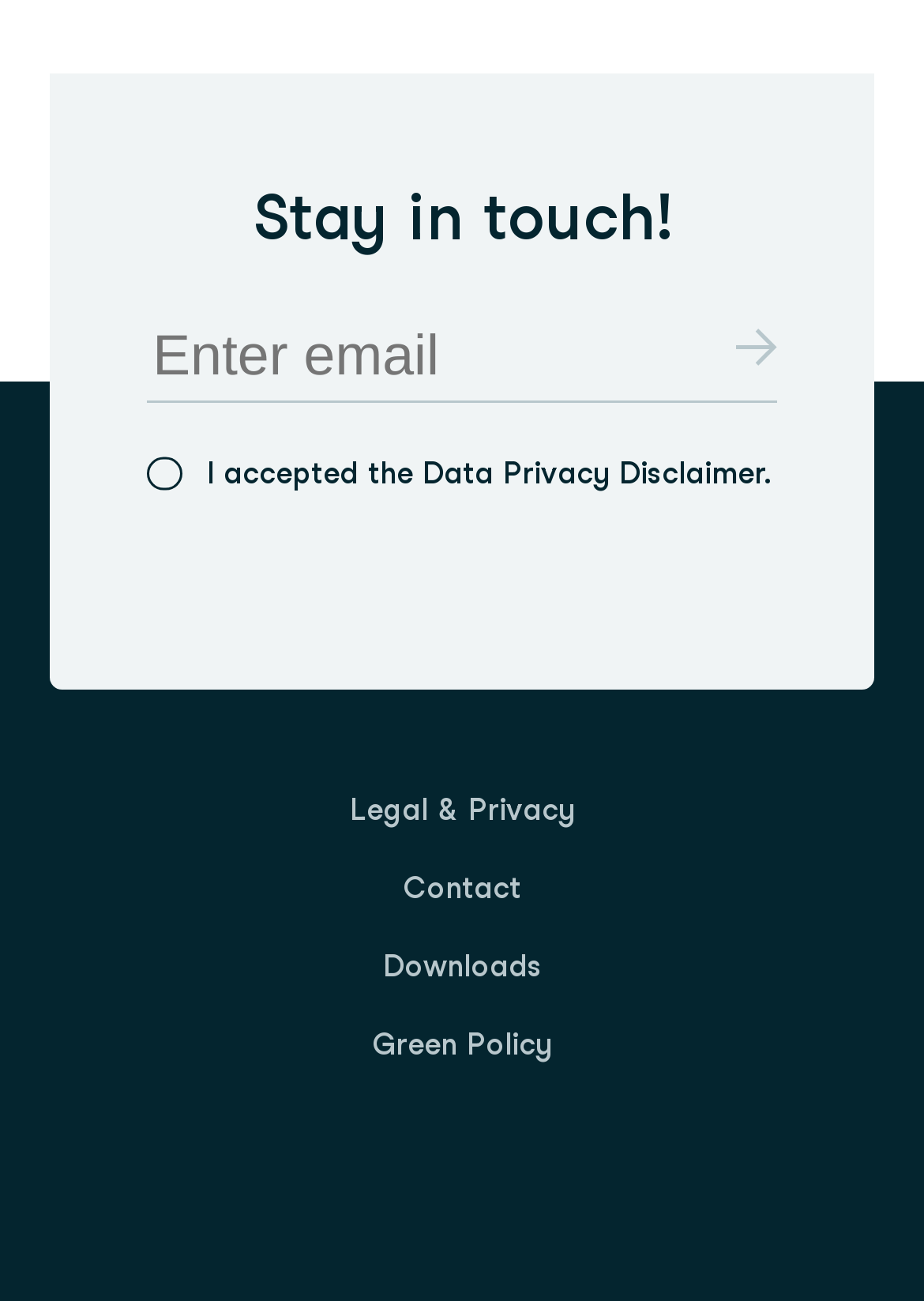Give a concise answer of one word or phrase to the question: 
What is the purpose of the newsletter section?

To stay in touch